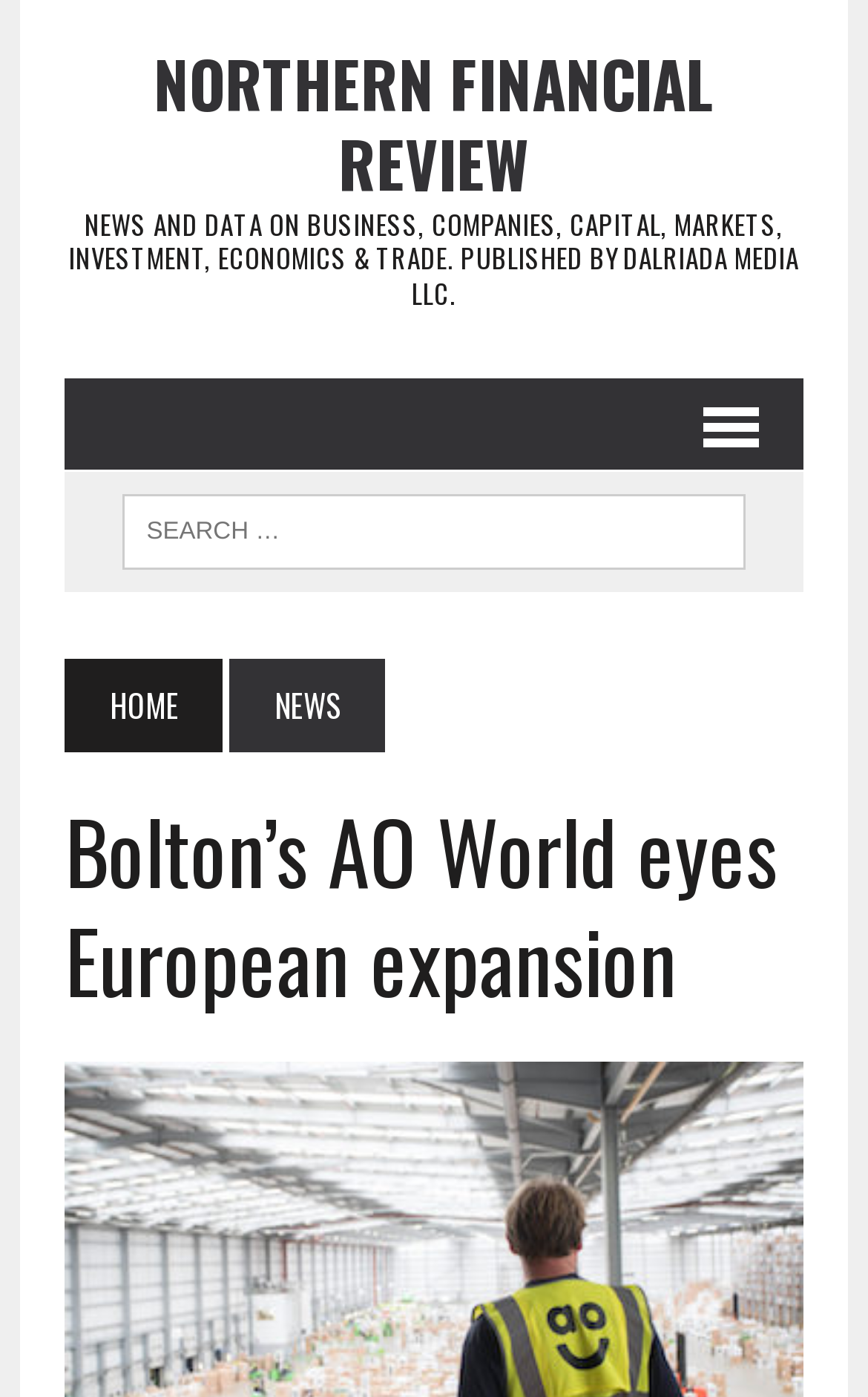Use a single word or phrase to answer the question:
What is the purpose of the search box?

To search for news and data